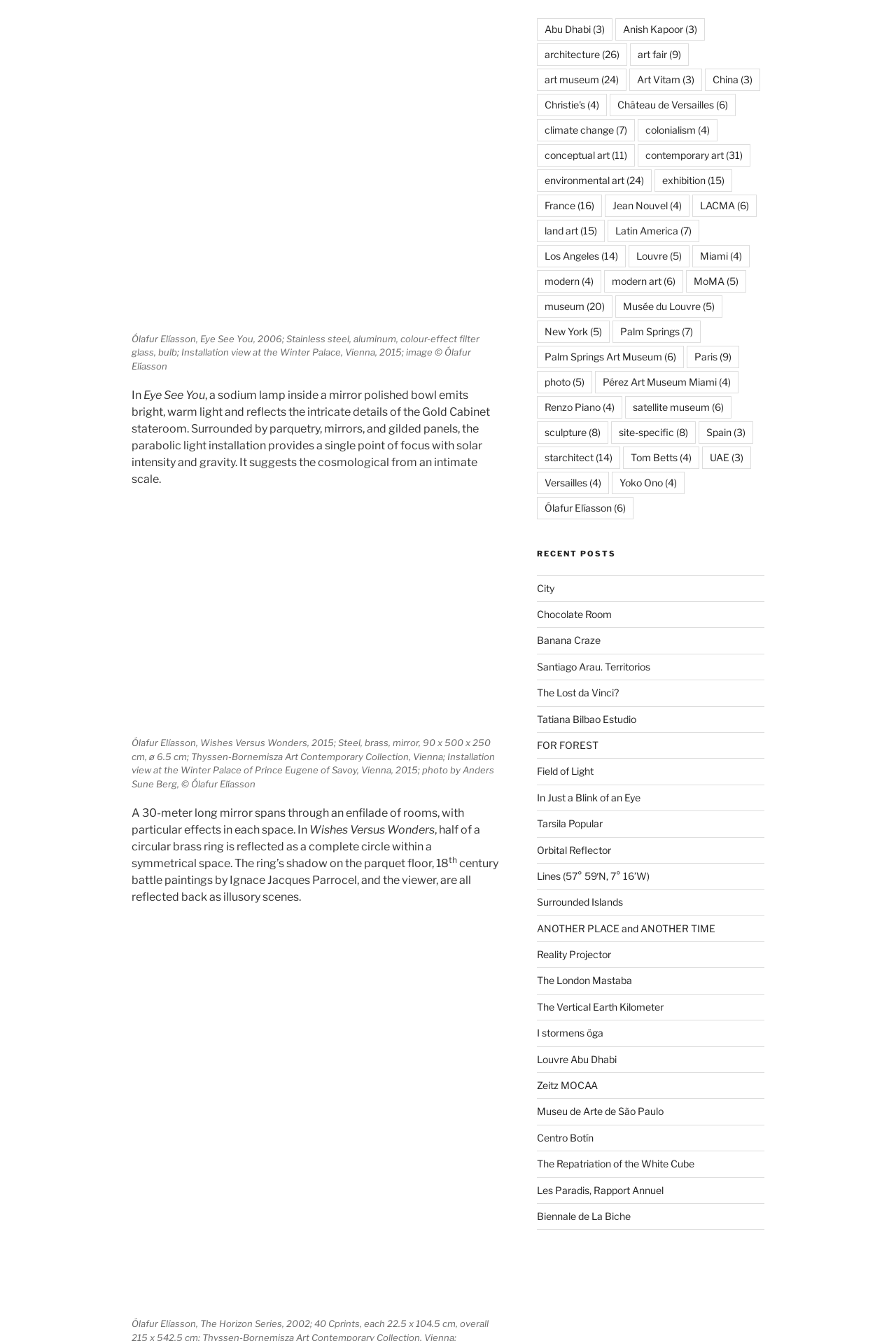Please determine the bounding box coordinates of the element's region to click for the following instruction: "Learn about Ólafur Elíasson's art".

[0.147, 0.248, 0.556, 0.278]